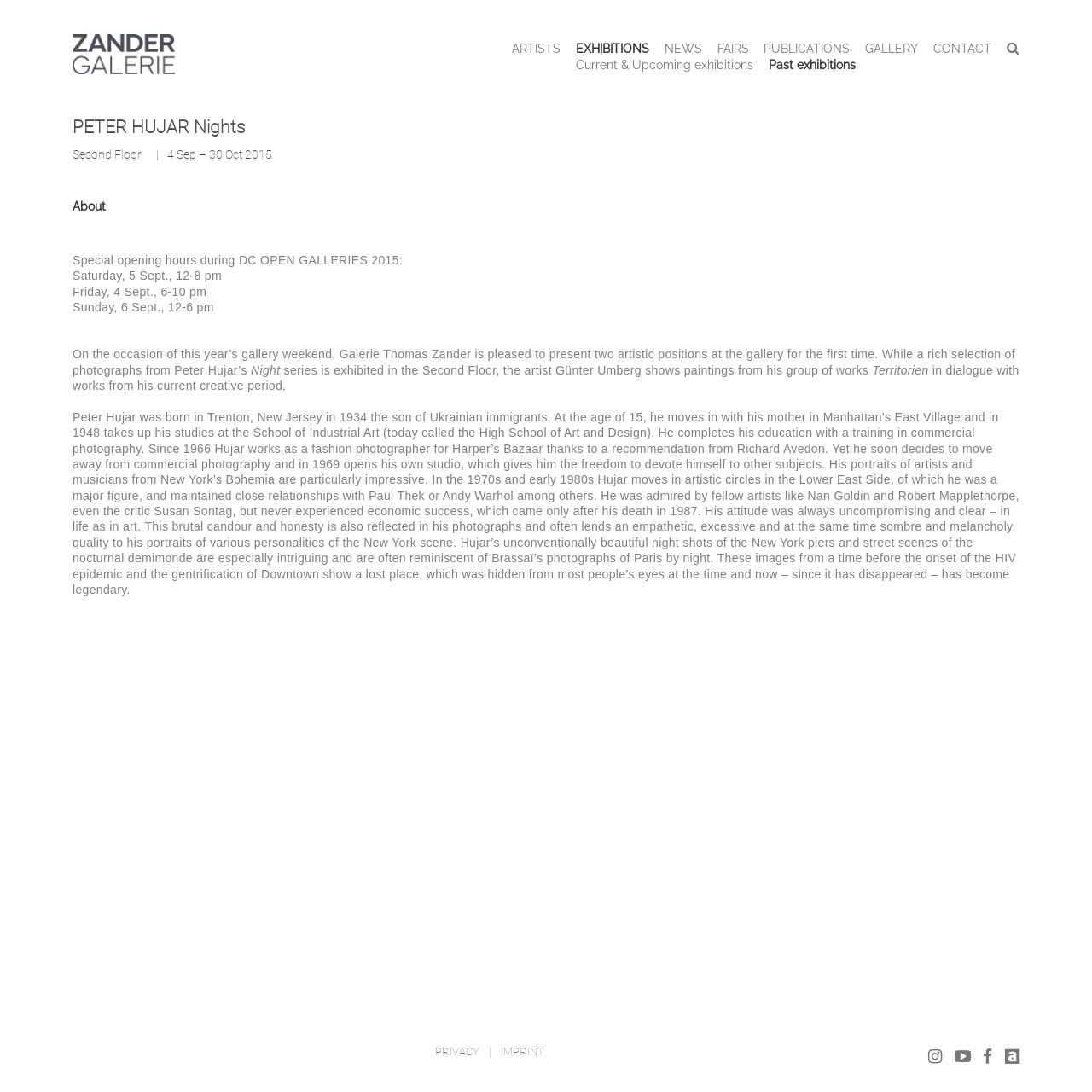Can you find the bounding box coordinates for the element to click on to achieve the instruction: "Go to the CONTACT page"?

[0.855, 0.038, 0.908, 0.051]